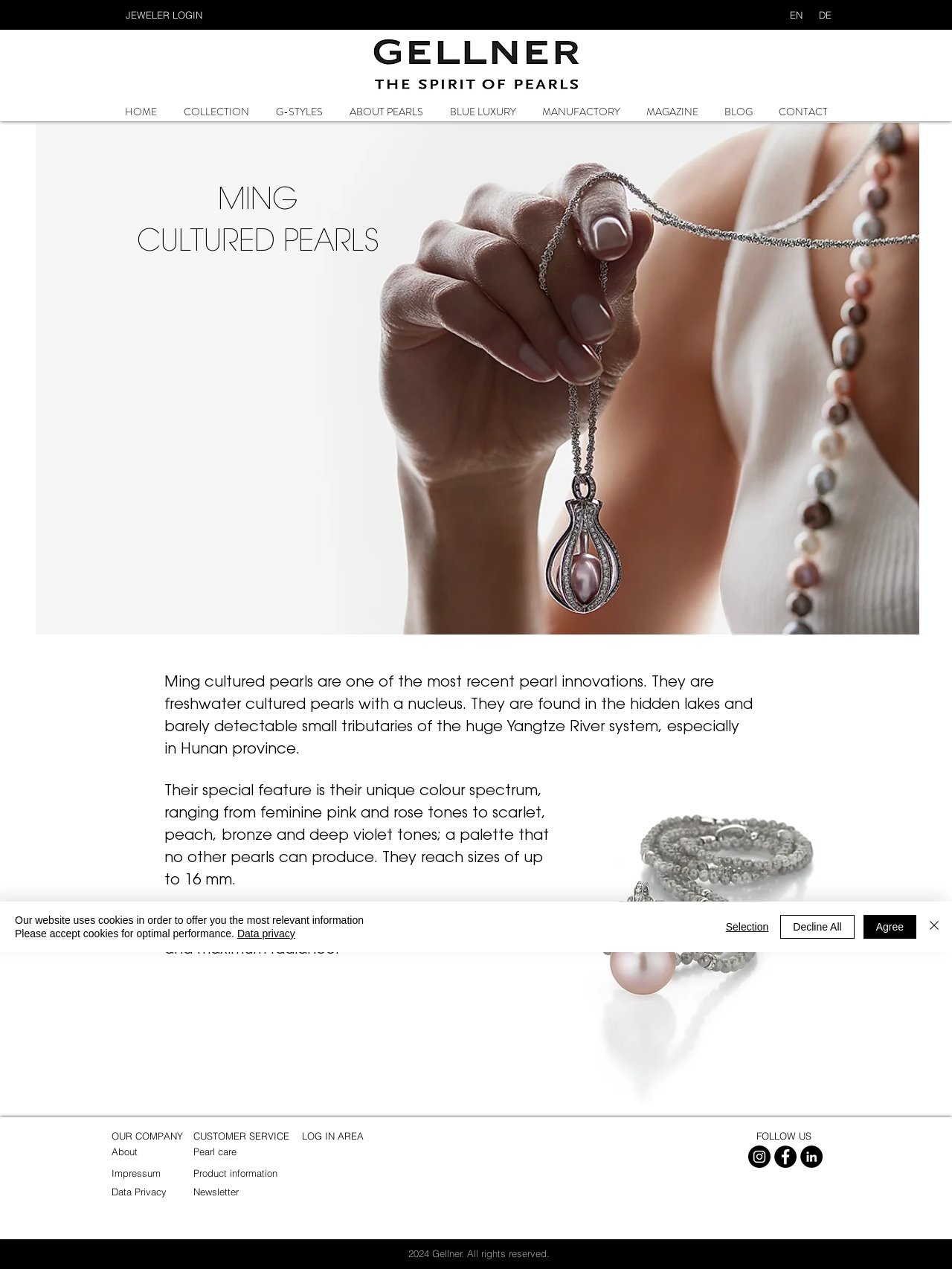Please determine the bounding box of the UI element that matches this description: aria-label="LinkedIn - Schwarzer Kreis". The coordinates should be given as (top-left x, top-left y, bottom-right x, bottom-right y), with all values between 0 and 1.

[0.841, 0.903, 0.864, 0.92]